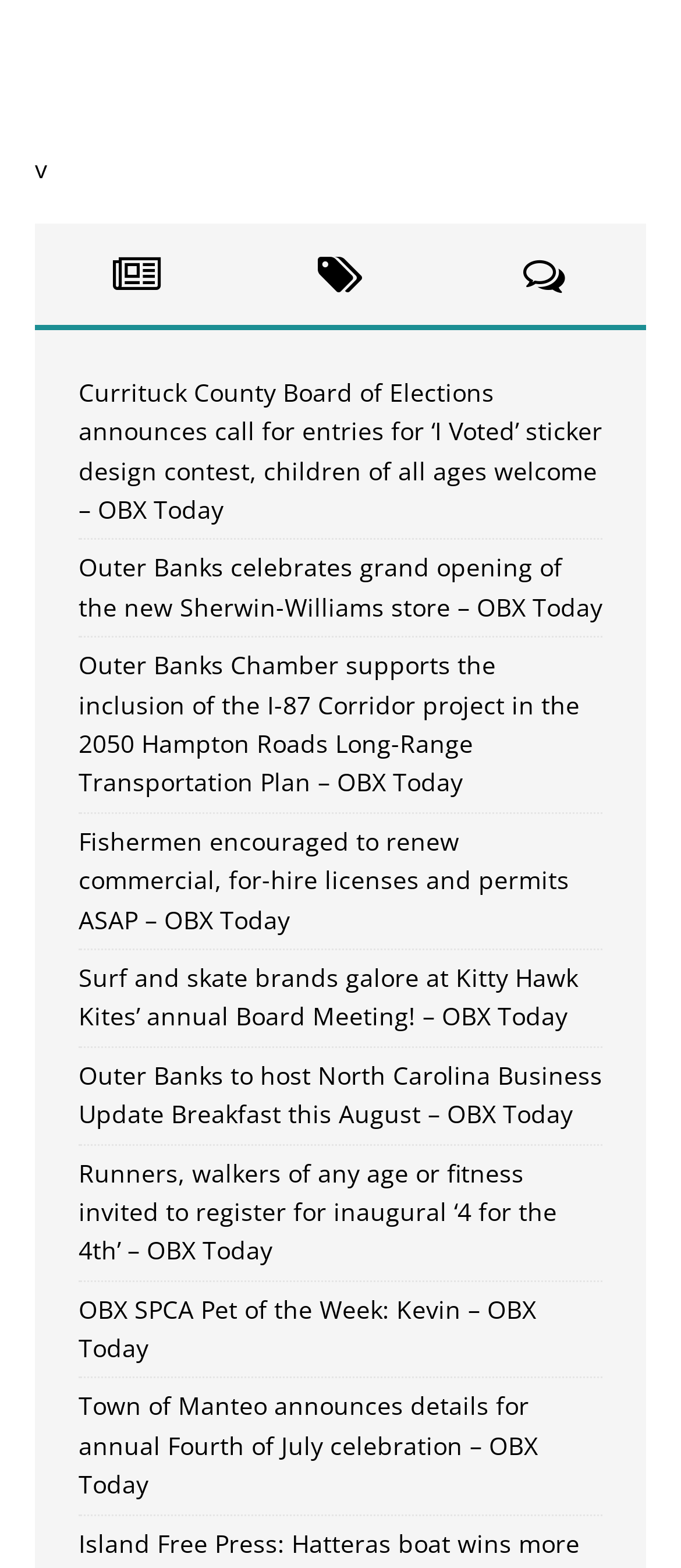Use a single word or phrase to respond to the question:
What is the topic of the first news article?

I Voted sticker design contest